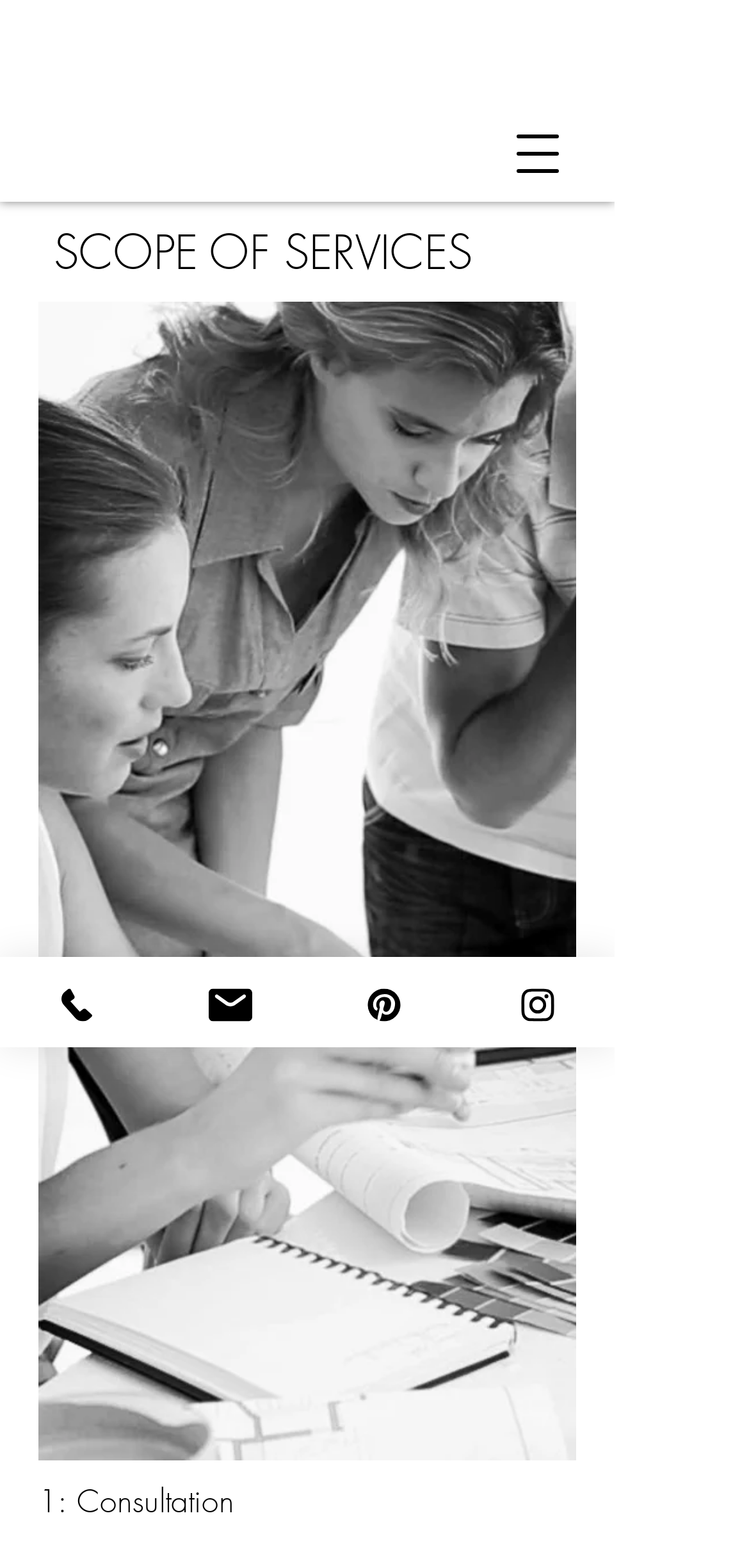Illustrate the webpage's structure and main components comprehensively.

The webpage is titled "SCOPE OF SERVICES | CMD" and has a prominent heading with the same text at the top center of the page. Below the heading, there is a large image, "Designer-with-Colors.jpg", that takes up most of the page's width and height. 

At the top right corner, there is a button to open a navigation menu. On the left side of the page, near the bottom, there are four links: "Phone", "Email", "Pinterest", and "Instagram", each accompanied by a small image. These links are arranged vertically, with "Phone" at the top and "Instagram" at the bottom.

At the very bottom of the page, there are two lines of text. The first line reads "1: Consultation", and the second line is a non-breaking space character.